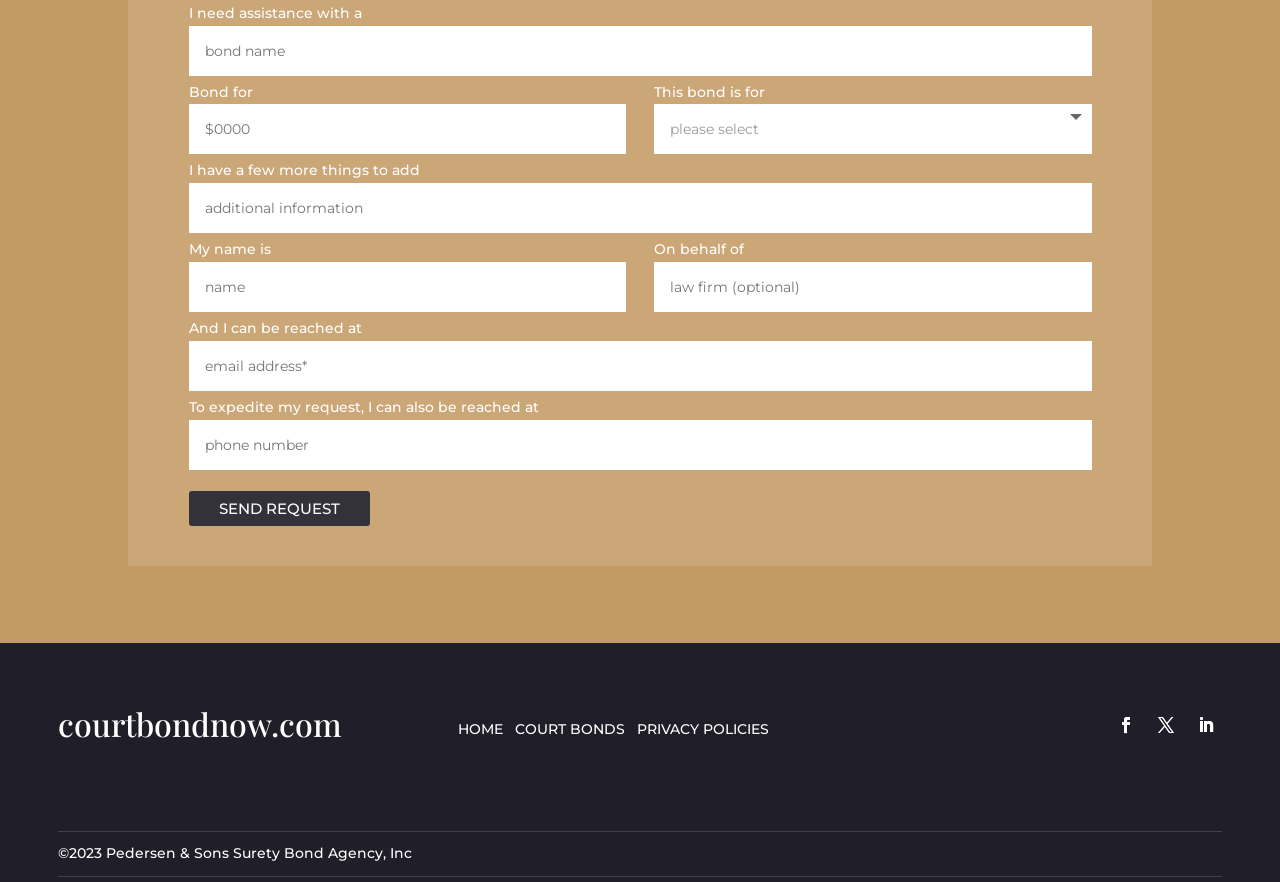Locate the bounding box coordinates of the clickable element to fulfill the following instruction: "Visit Homepage". Provide the coordinates as four float numbers between 0 and 1 in the format [left, top, right, bottom].

None